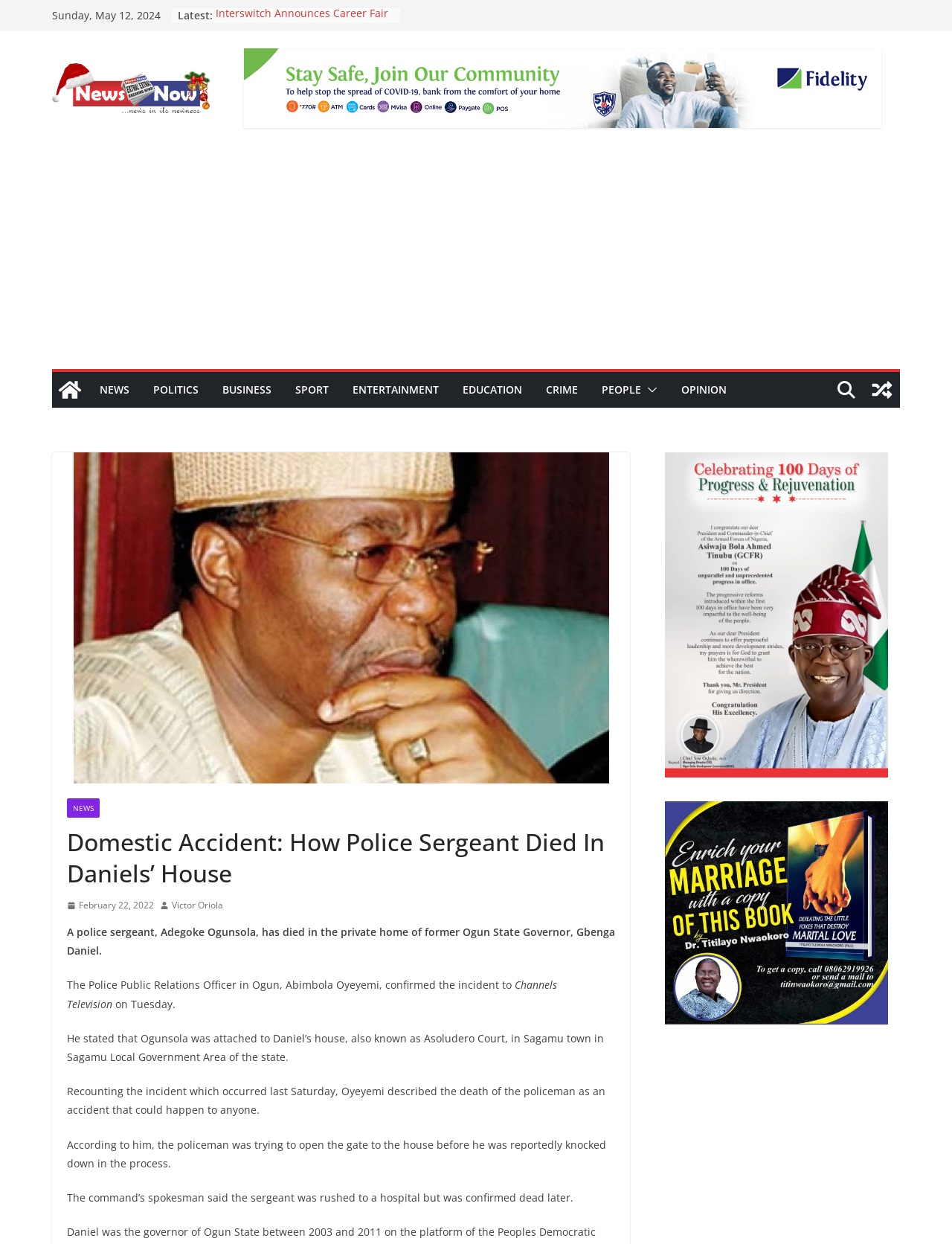Using the elements shown in the image, answer the question comprehensively: What is the name of the former Ogun State Governor mentioned in the article?

I found the name of the former Ogun State Governor by reading the article, which mentions that a police sergeant died in the private home of former Ogun State Governor, Gbenga Daniel.